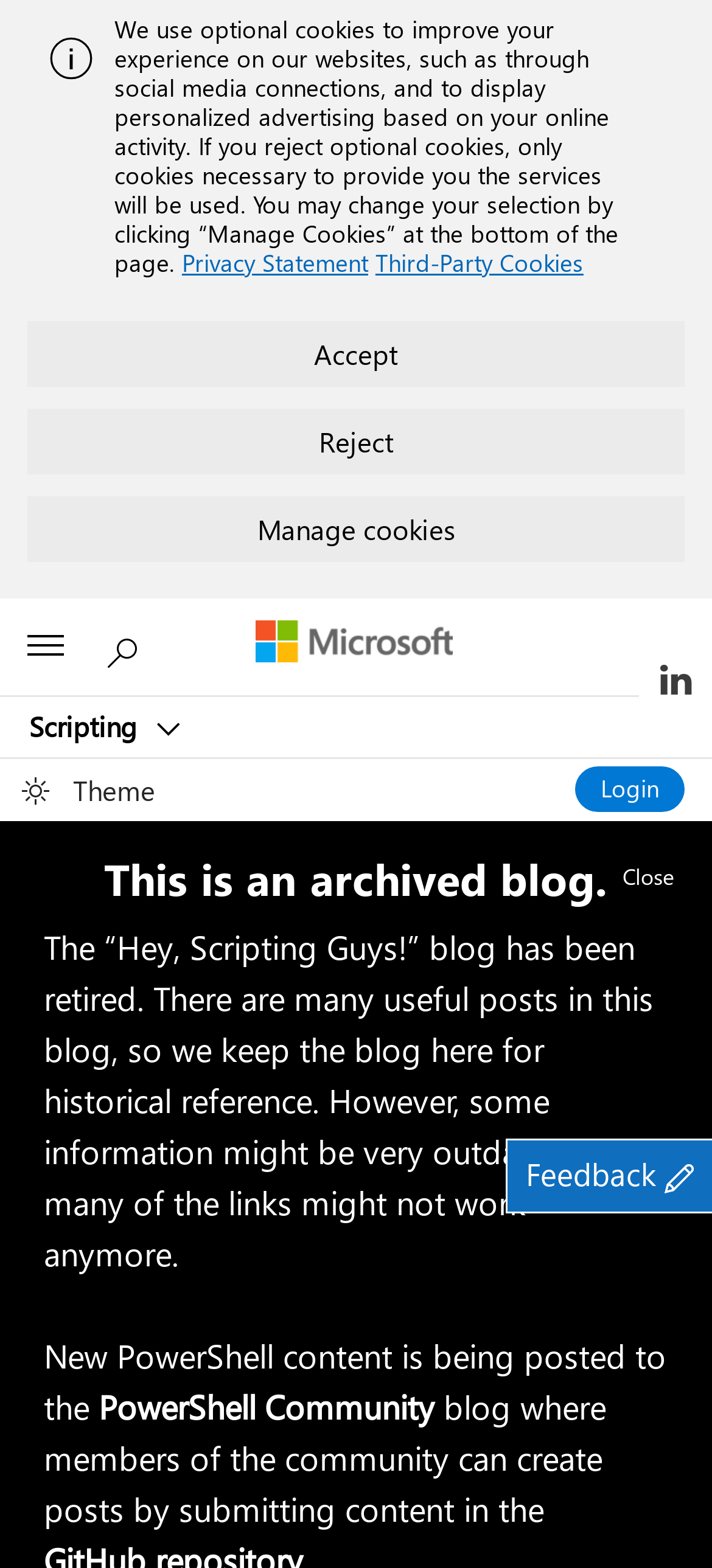Locate the bounding box coordinates of the clickable area to execute the instruction: "Click the Login link". Provide the coordinates as four float numbers between 0 and 1, represented as [left, top, right, bottom].

[0.808, 0.489, 0.962, 0.518]